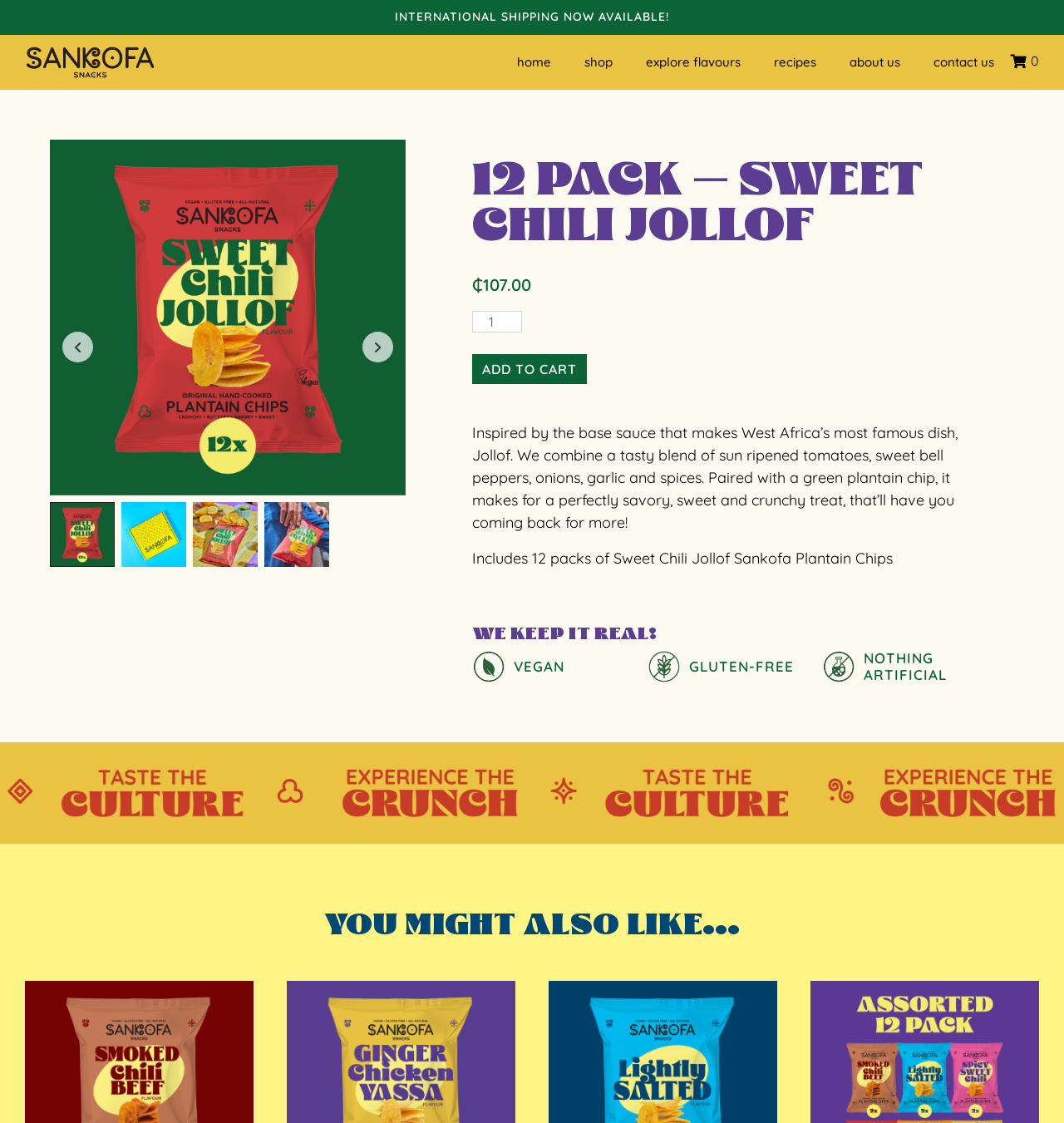Analyze the image and provide a detailed answer to the question: What is the name of the snack?

I inferred this answer by looking at the heading '12 PACK – SWEET CHILI JOLLOF' and the description 'Inspired by the base sauce that makes West Africa’s most famous dish, Jollof.' which suggests that the snack is called Sweet Chili Jollof.